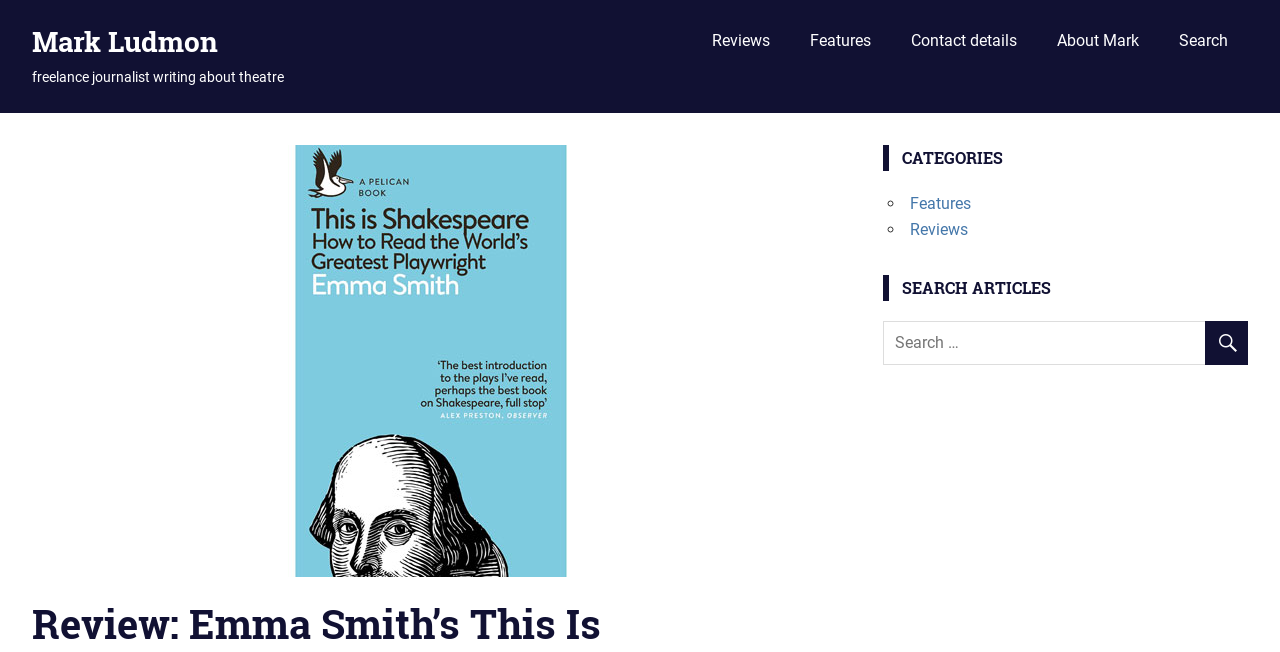Please locate the bounding box coordinates of the region I need to click to follow this instruction: "read about Mark".

[0.81, 0.025, 0.905, 0.101]